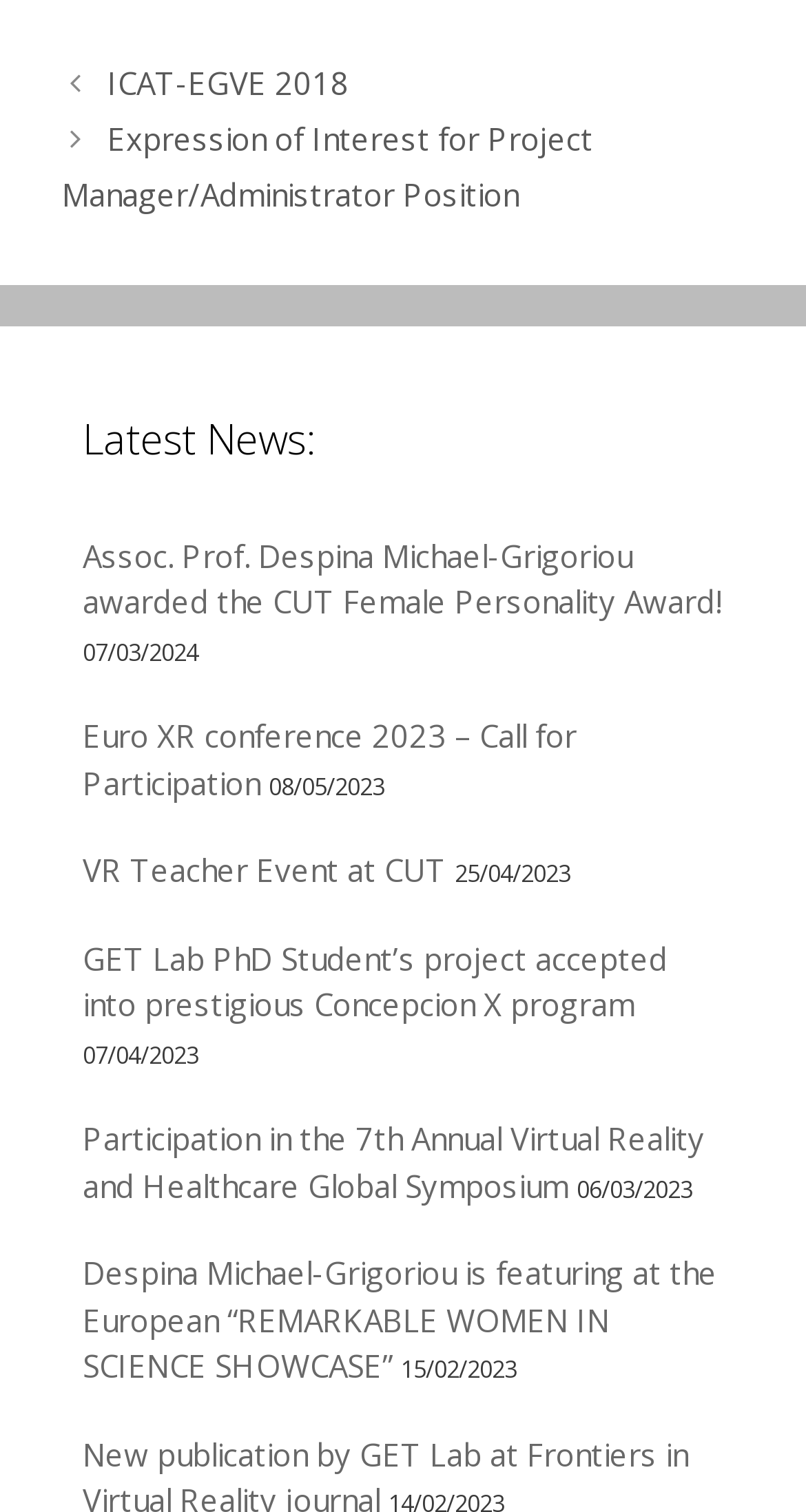Extract the bounding box for the UI element that matches this description: "VR Teacher Event at CUT".

[0.103, 0.562, 0.554, 0.589]